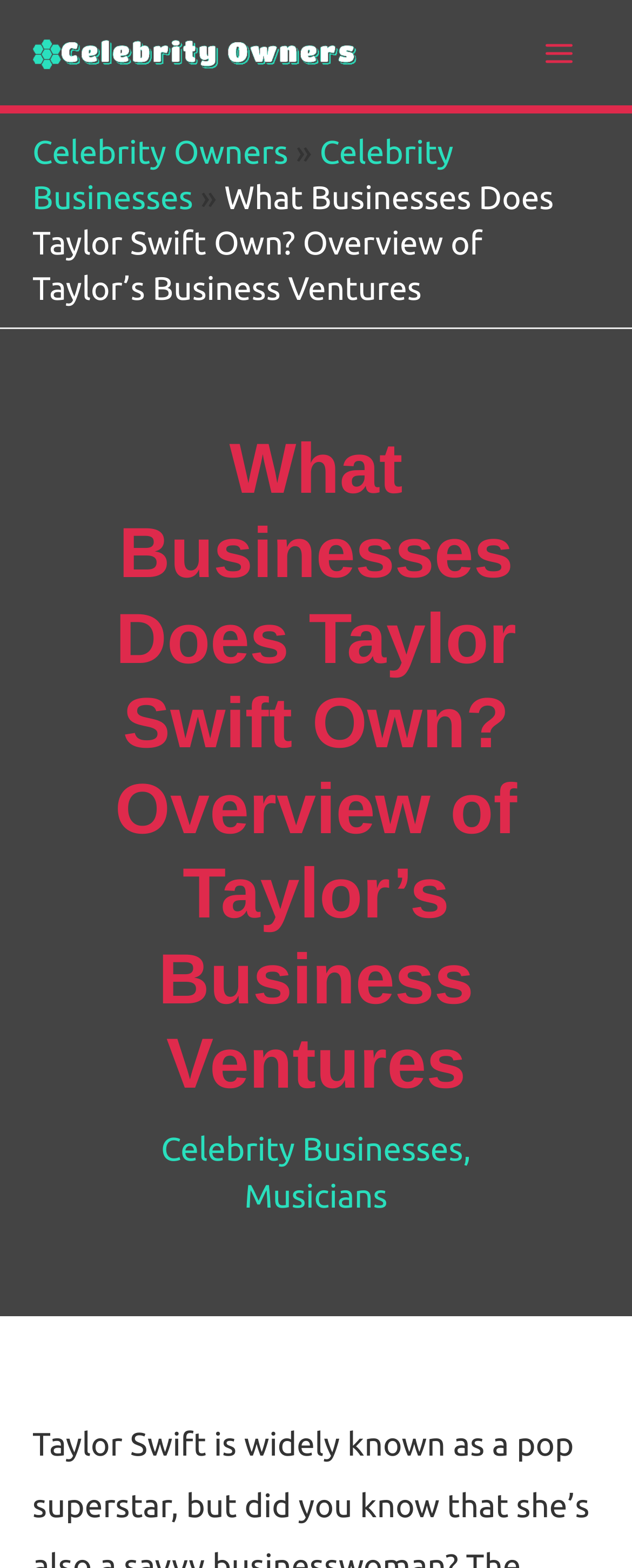Bounding box coordinates are specified in the format (top-left x, top-left y, bottom-right x, bottom-right y). All values are floating point numbers bounded between 0 and 1. Please provide the bounding box coordinate of the region this sentence describes: alt="celebrity owners logo"

[0.051, 0.021, 0.564, 0.044]